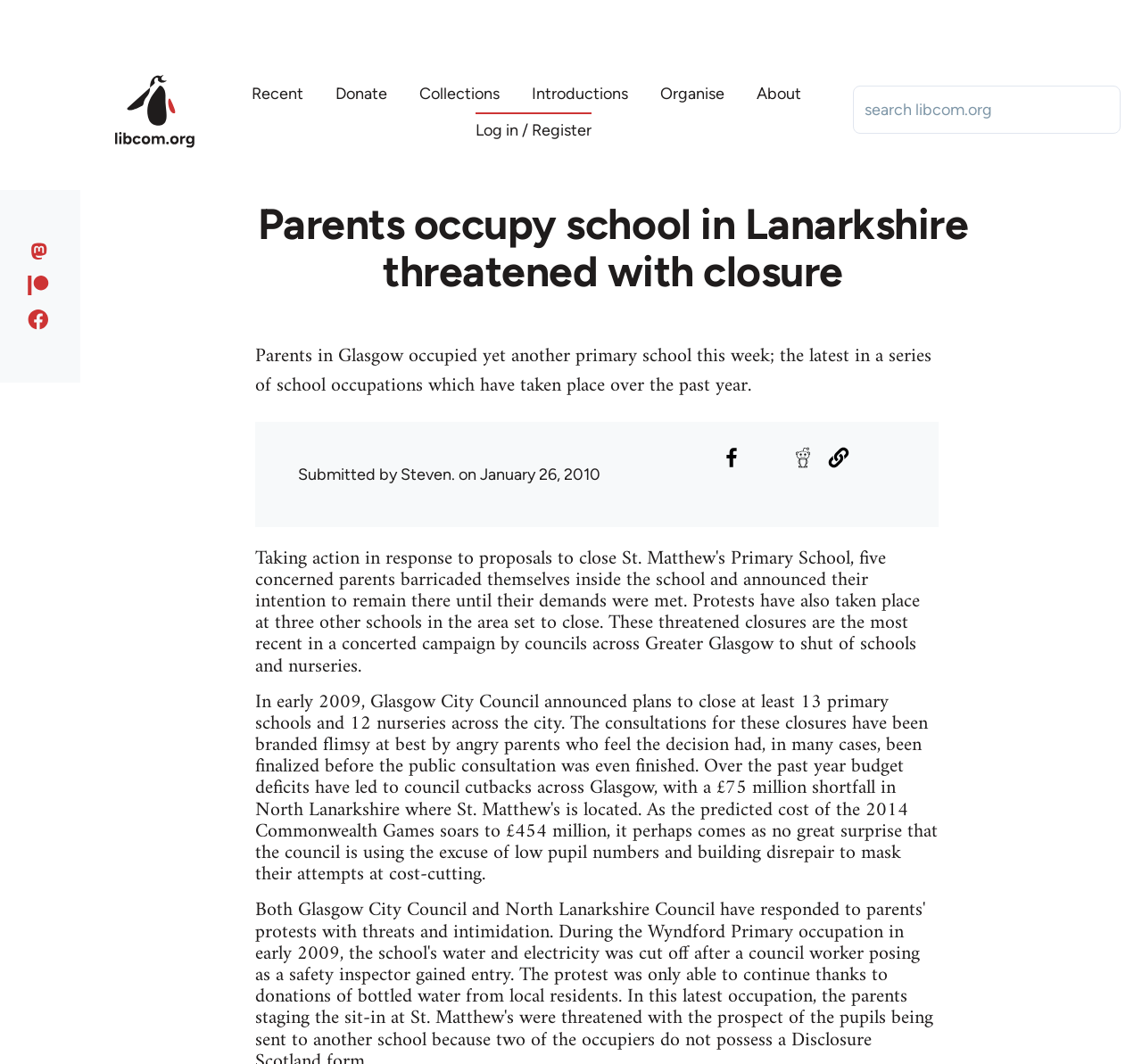What is the position of the 'Log in / Register' link?
Refer to the image and provide a detailed answer to the question.

I found the answer by looking at the navigation element 'User account menu' which contains the link 'Log in / Register', and its bounding box coordinates indicate that it is located at the top-right of the page.